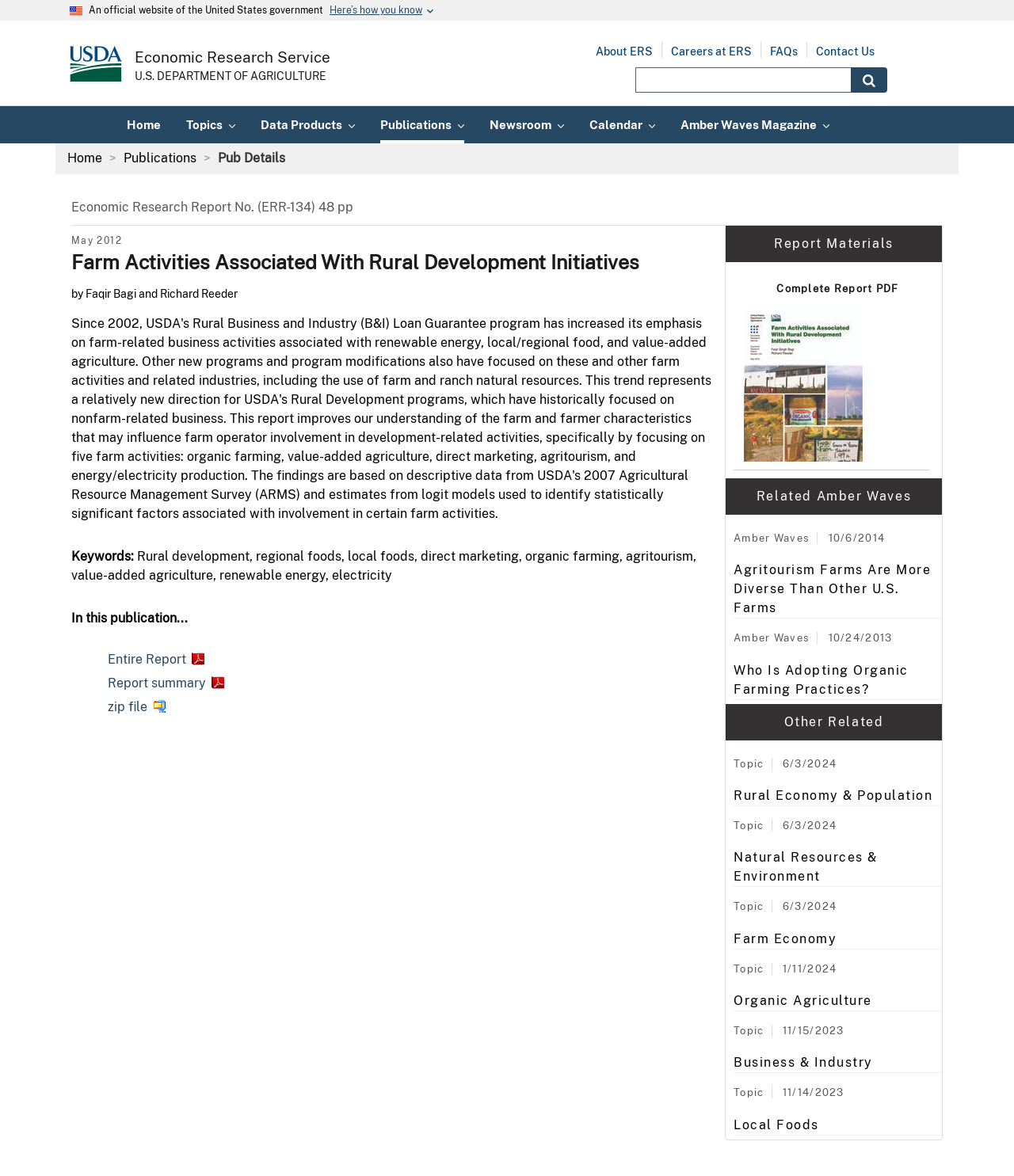What is the date of the publication?
Use the image to give a comprehensive and detailed response to the question.

The date of the publication is mentioned below the heading 'Farm Activities Associated With Rural Development Initiatives' as 'May 2012'.